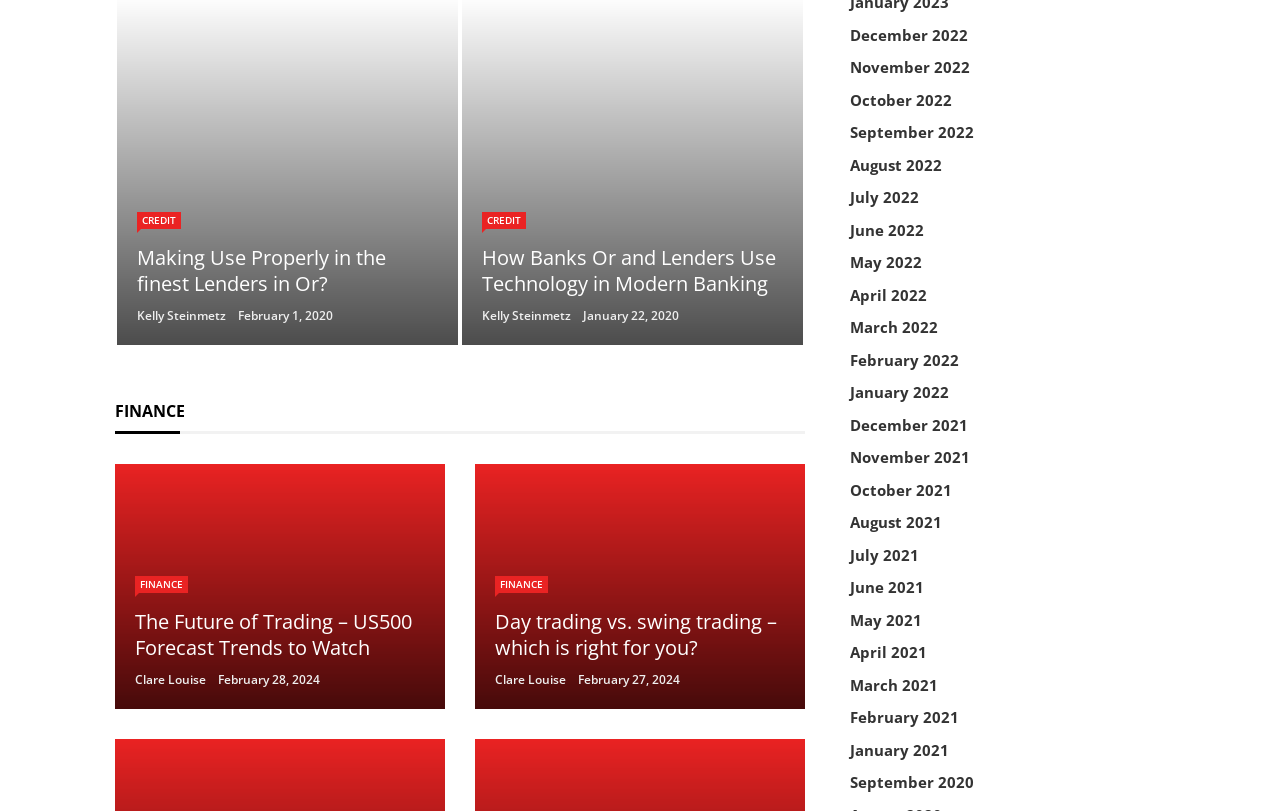Identify the bounding box coordinates for the element you need to click to achieve the following task: "Browse articles from December 2022". Provide the bounding box coordinates as four float numbers between 0 and 1, in the form [left, top, right, bottom].

[0.664, 0.031, 0.756, 0.055]